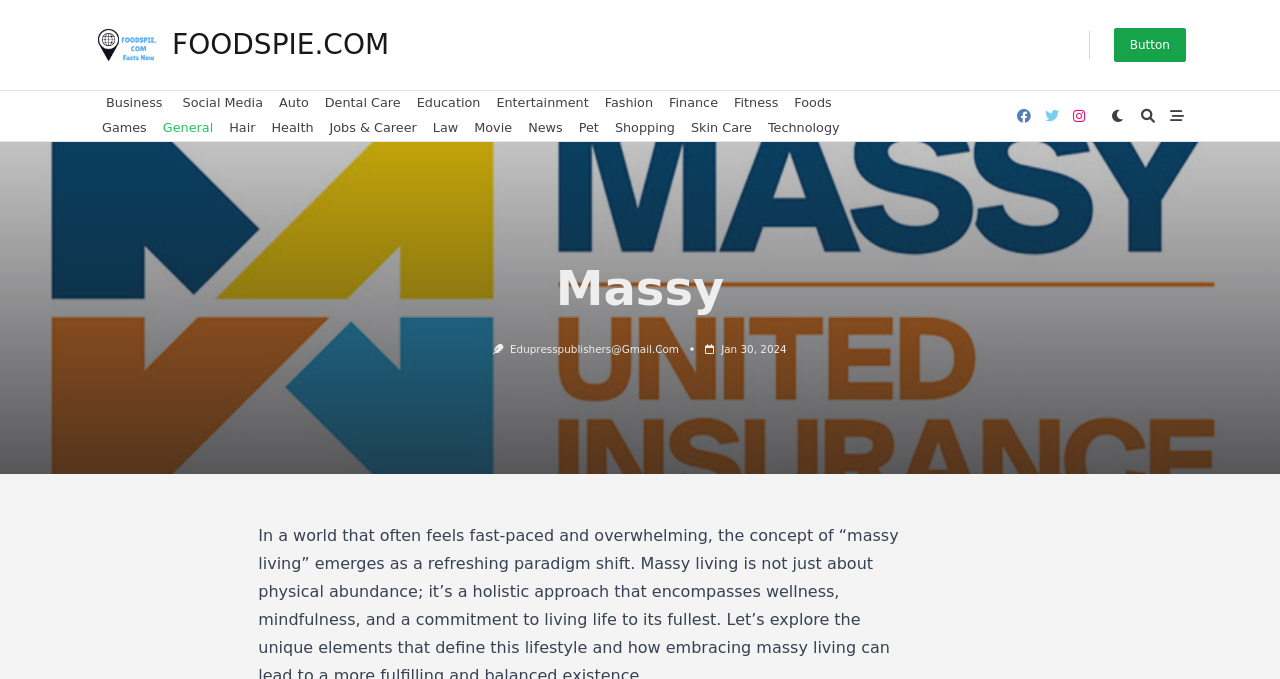Please identify the coordinates of the bounding box that should be clicked to fulfill this instruction: "Explore Business".

[0.073, 0.134, 0.133, 0.171]